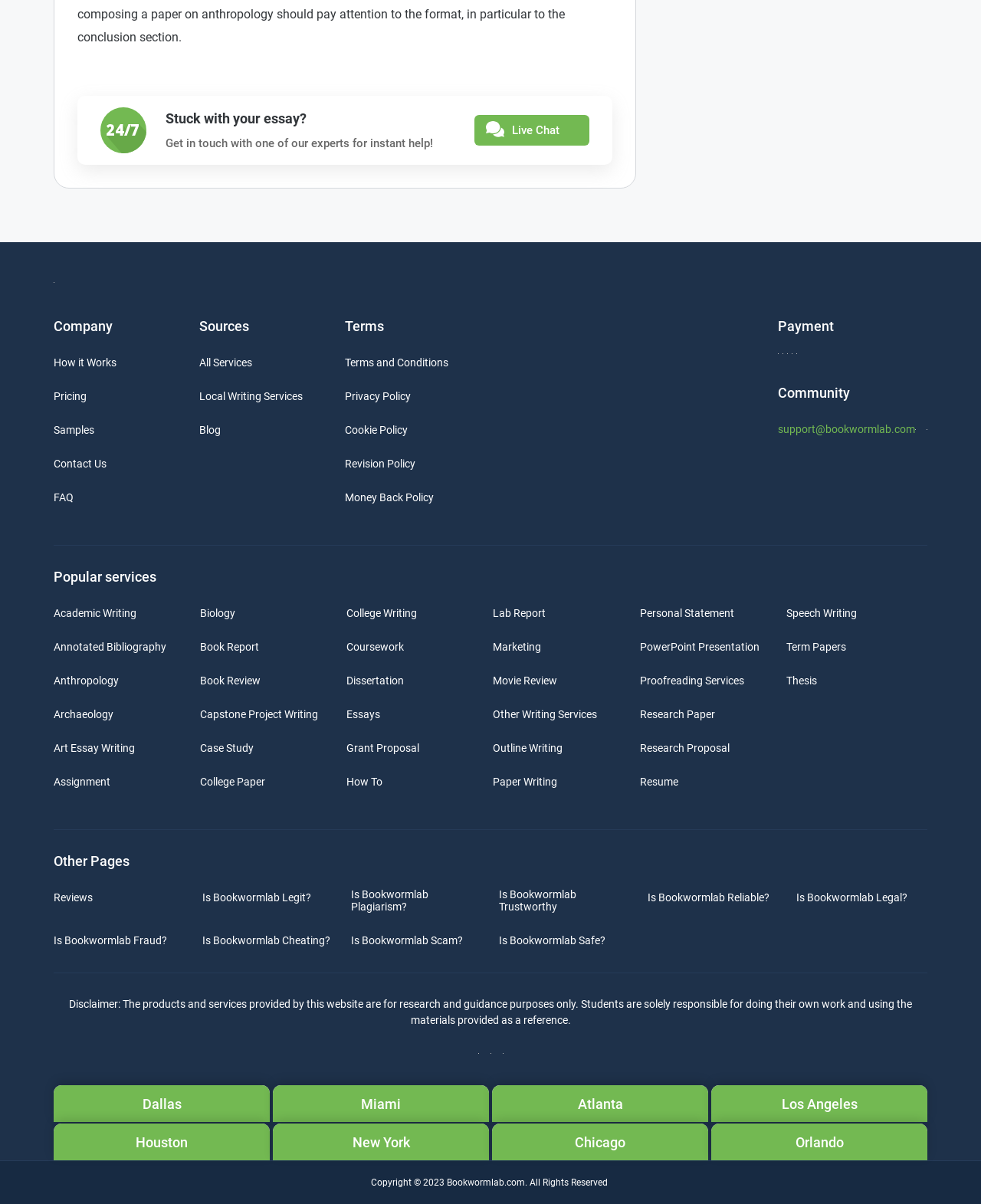What is the purpose of the 'Live Chat' button?
Kindly answer the question with as much detail as you can.

The 'Live Chat' button is located at the top of the webpage, and its purpose is to allow users to get instant help from one of the company's experts, as indicated by the nearby text 'Get in touch with one of our experts for instant help!'